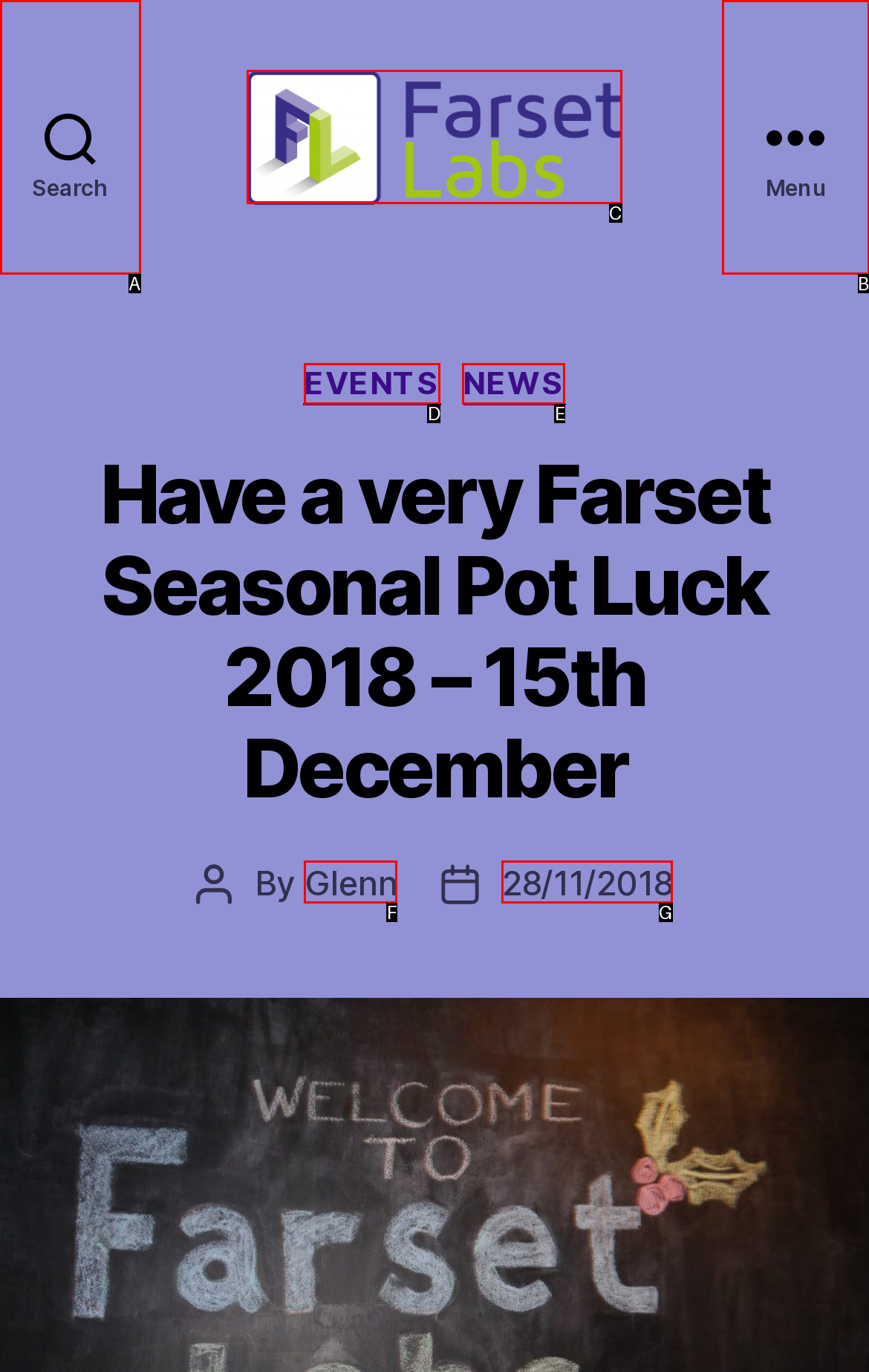Tell me which one HTML element best matches the description: parent_node: Farset Labs
Answer with the option's letter from the given choices directly.

C